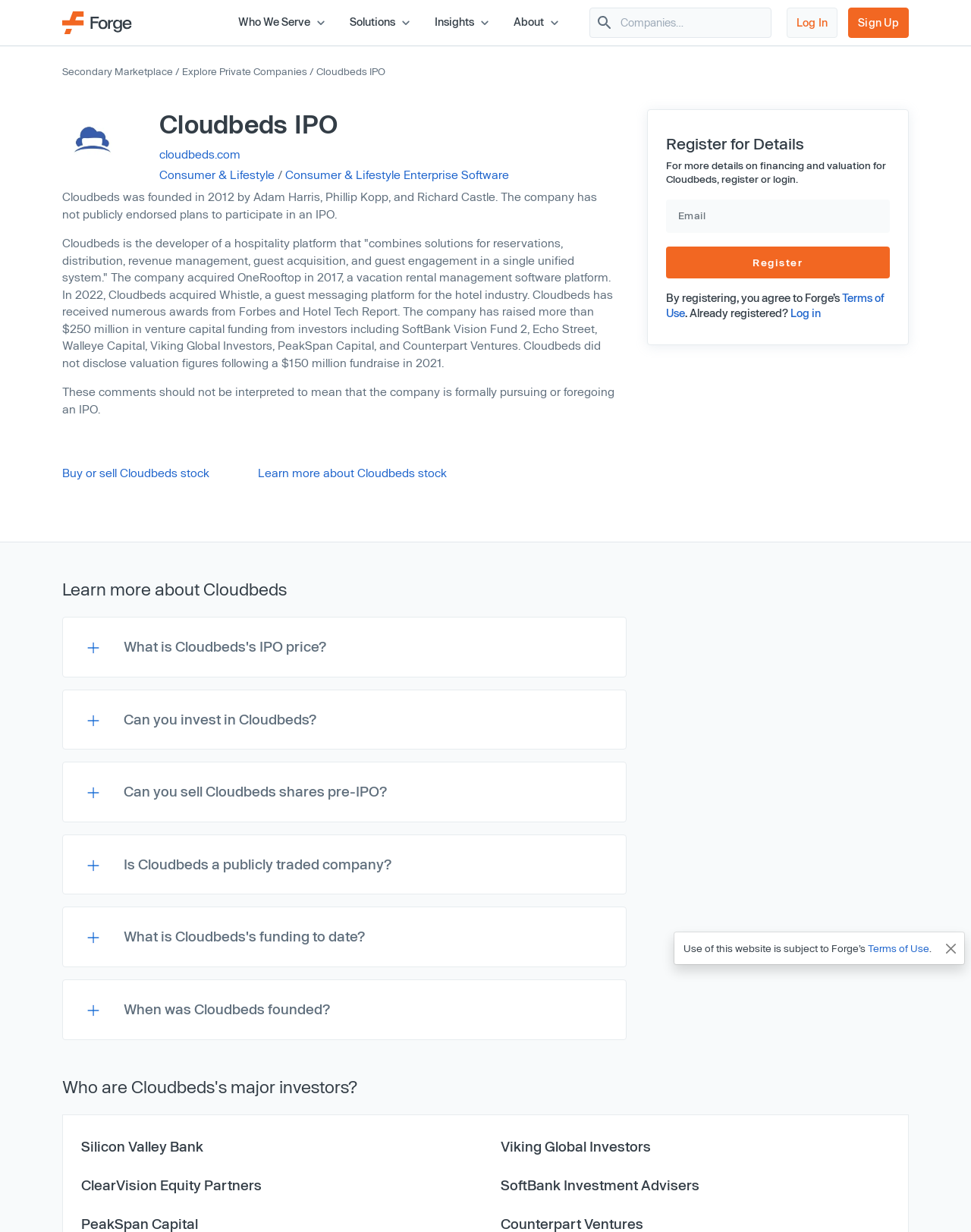Can you show the bounding box coordinates of the region to click on to complete the task described in the instruction: "Click on Log In"?

[0.81, 0.006, 0.863, 0.031]